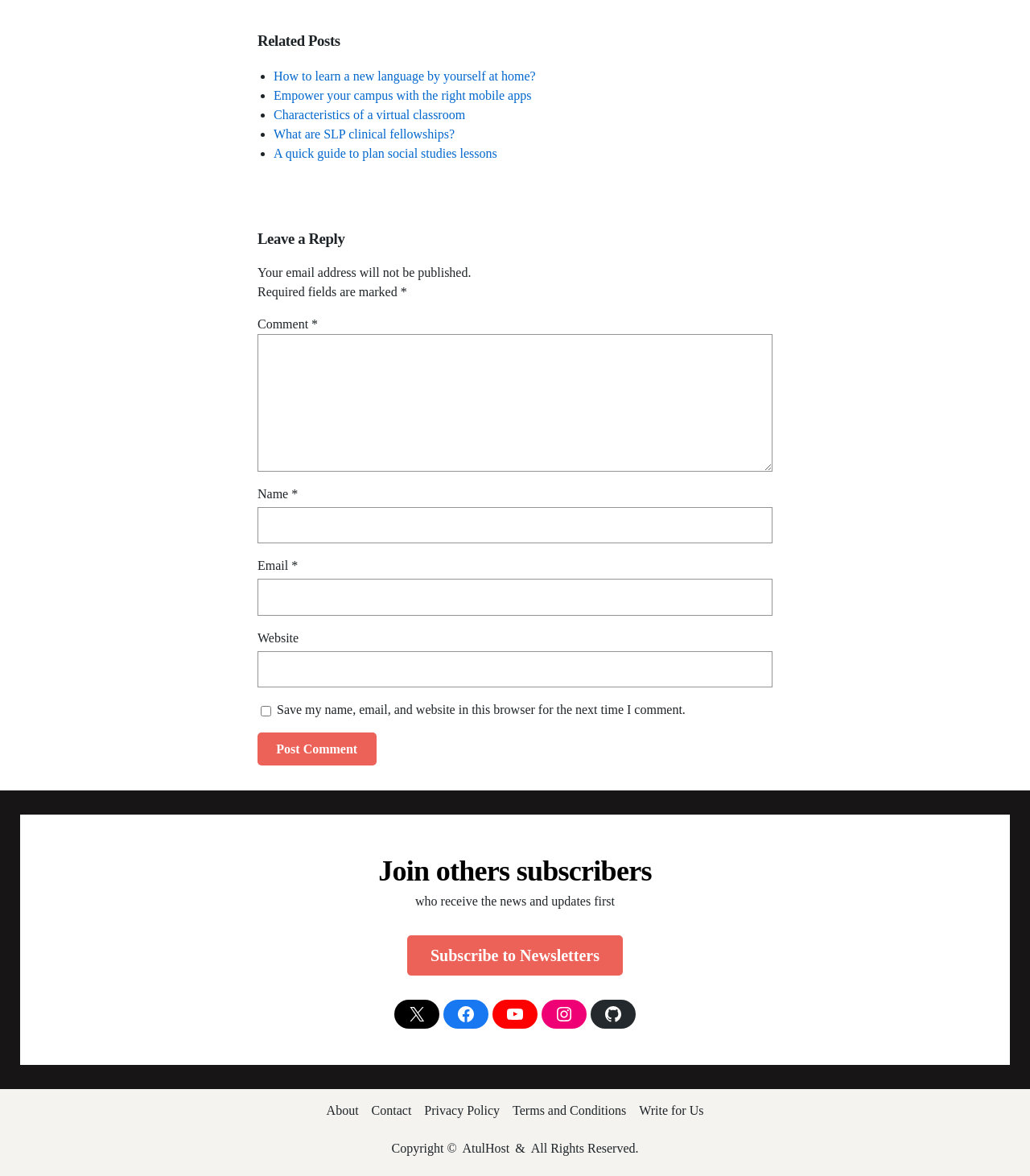How many social media links are in the 'Join others subscribers' section?
Answer briefly with a single word or phrase based on the image.

5